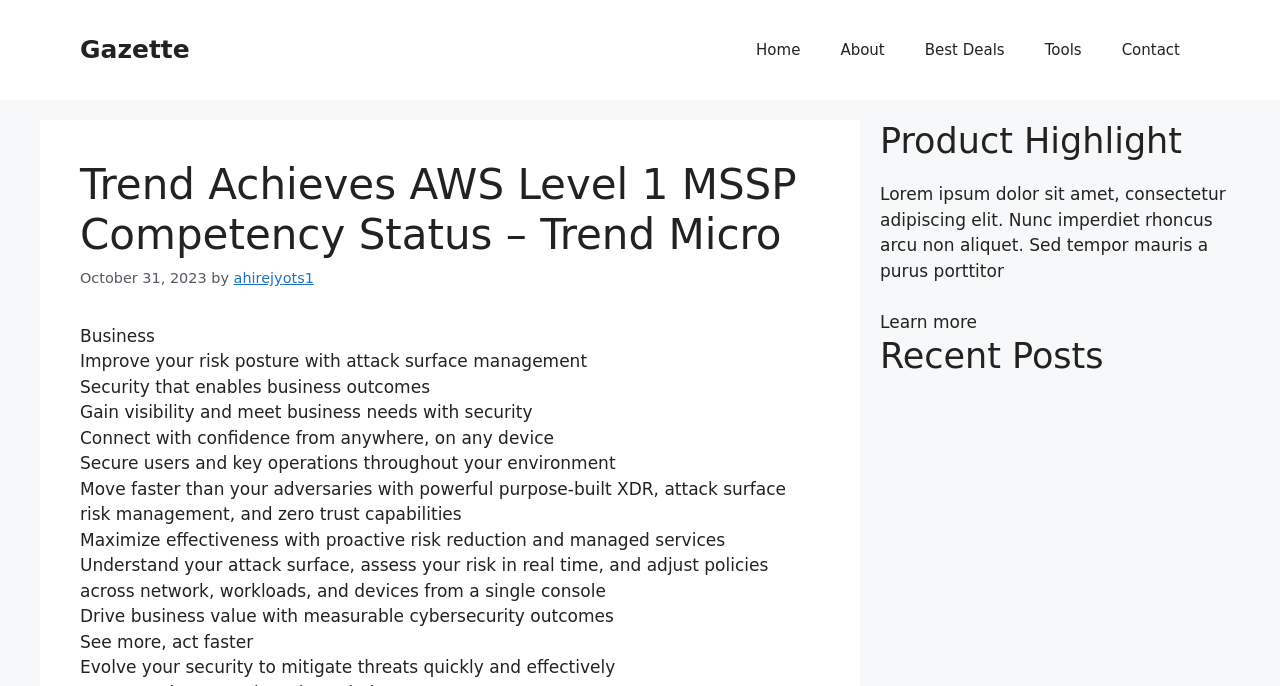Using the provided element description "Contact", determine the bounding box coordinates of the UI element.

[0.861, 0.029, 0.938, 0.117]